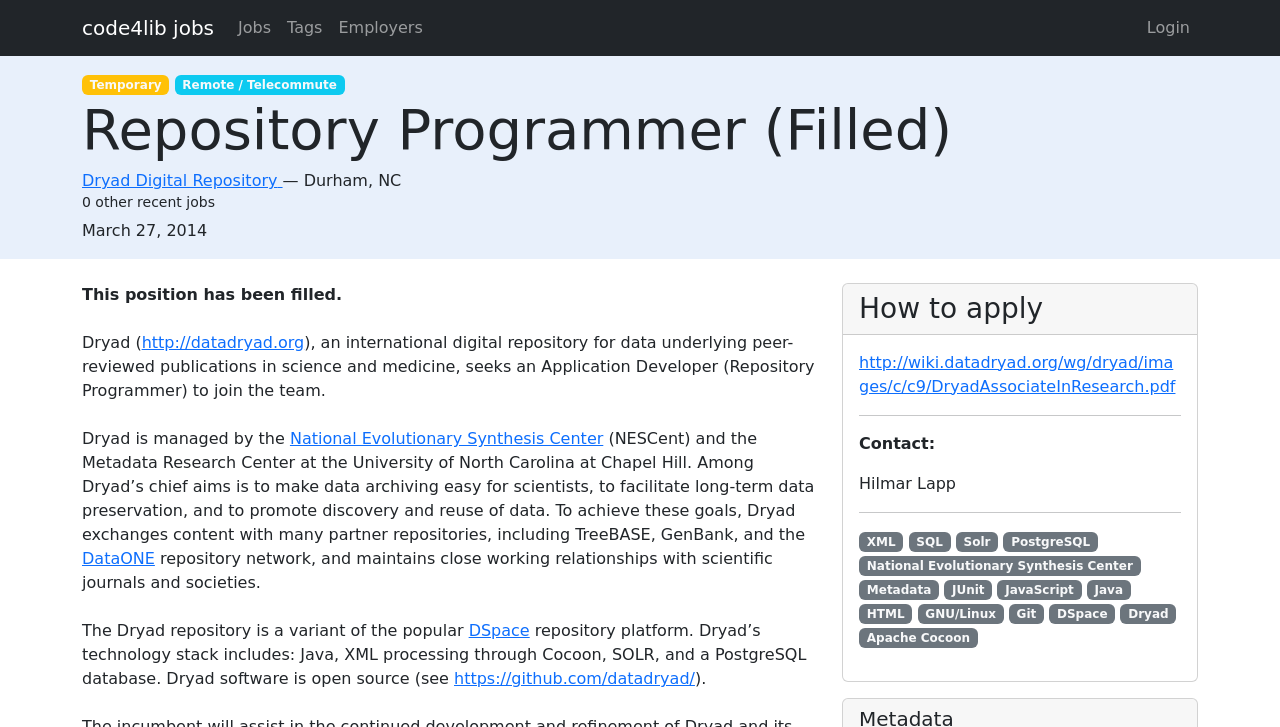Identify the bounding box coordinates for the UI element described by the following text: "National Evolutionary Synthesis Center". Provide the coordinates as four float numbers between 0 and 1, in the format [left, top, right, bottom].

[0.227, 0.59, 0.471, 0.616]